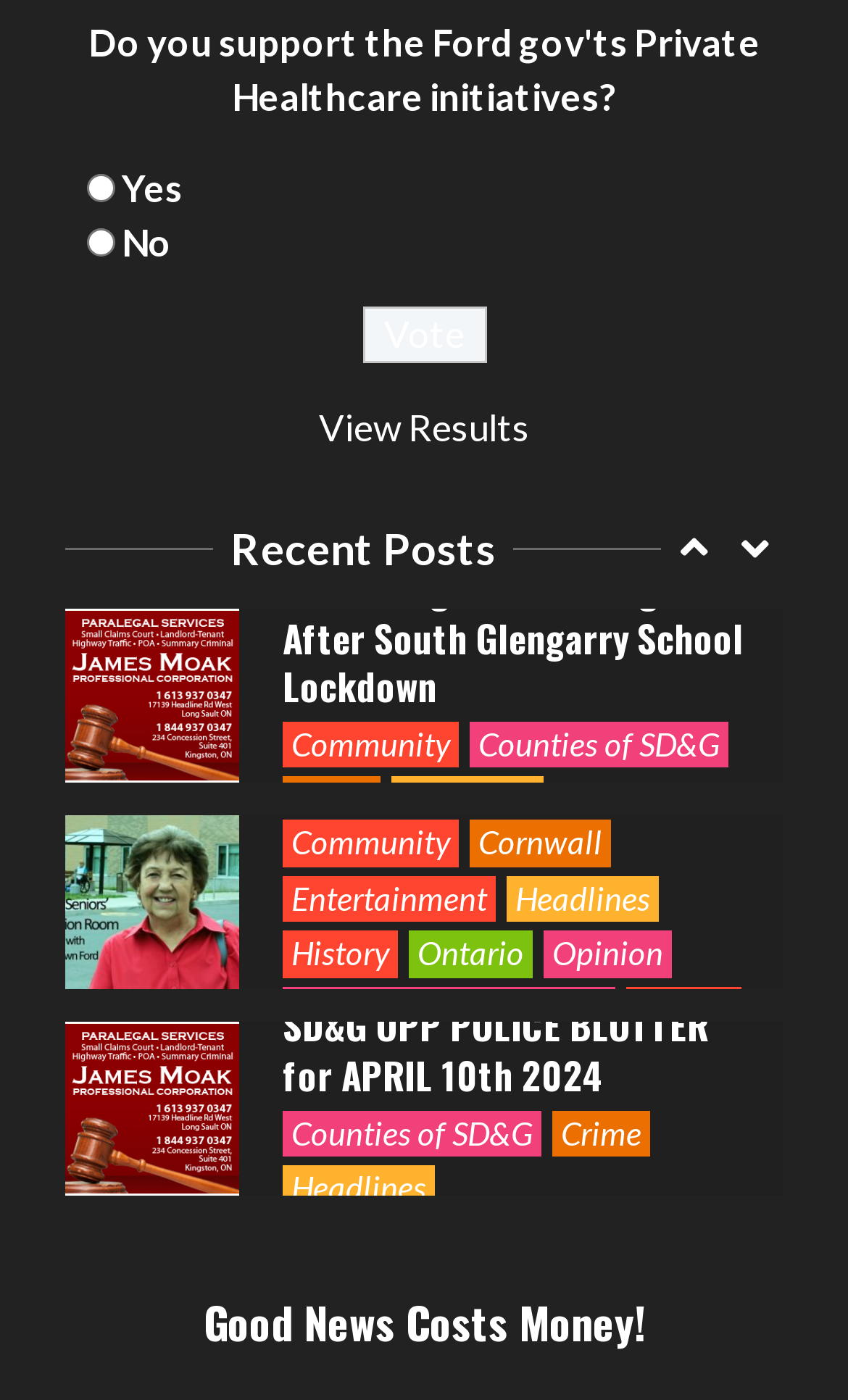Can you specify the bounding box coordinates for the region that should be clicked to fulfill this instruction: "Go to Counties of SD&G".

[0.333, 0.033, 0.638, 0.067]